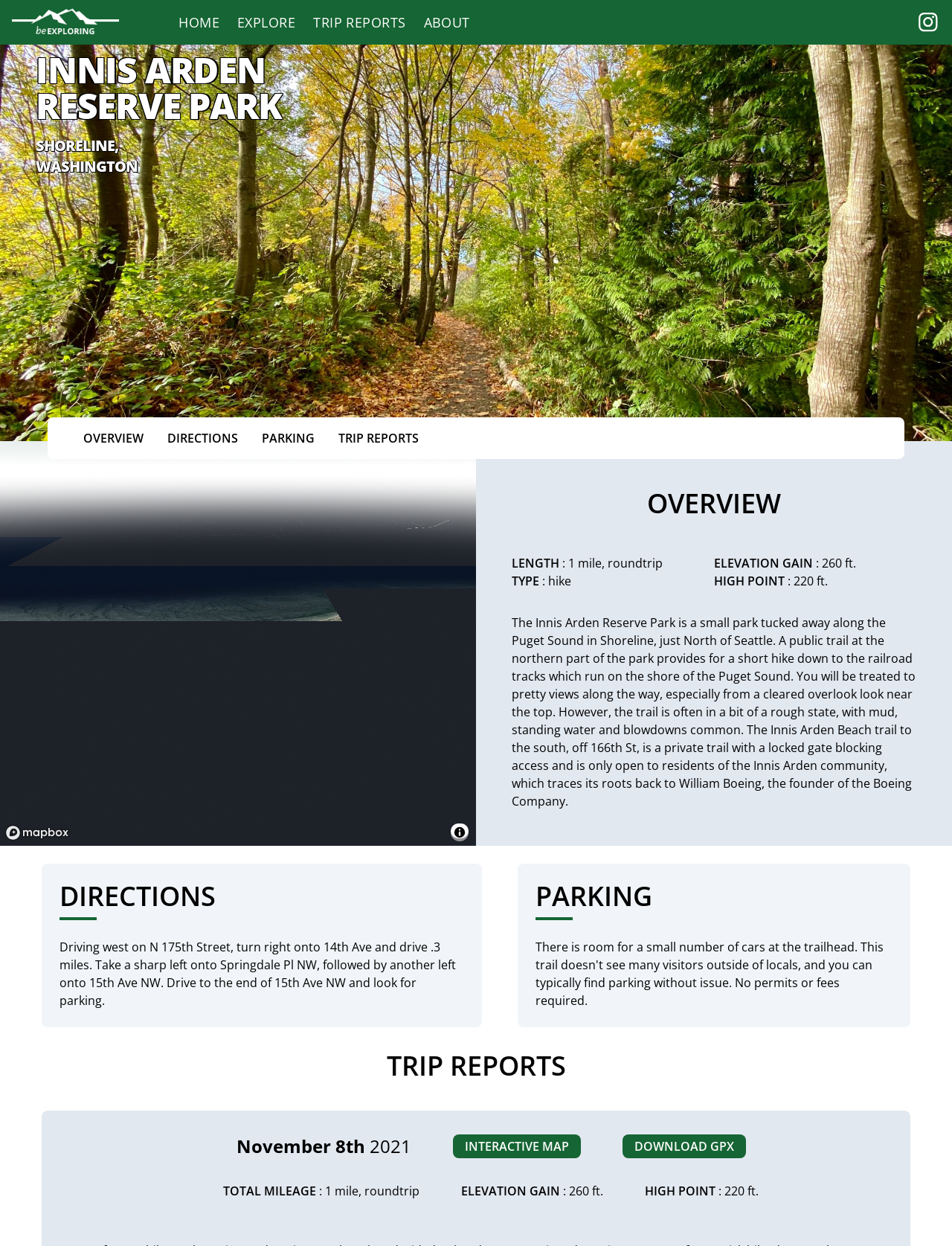Please determine the heading text of this webpage.

INNIS ARDEN RESERVE PARK